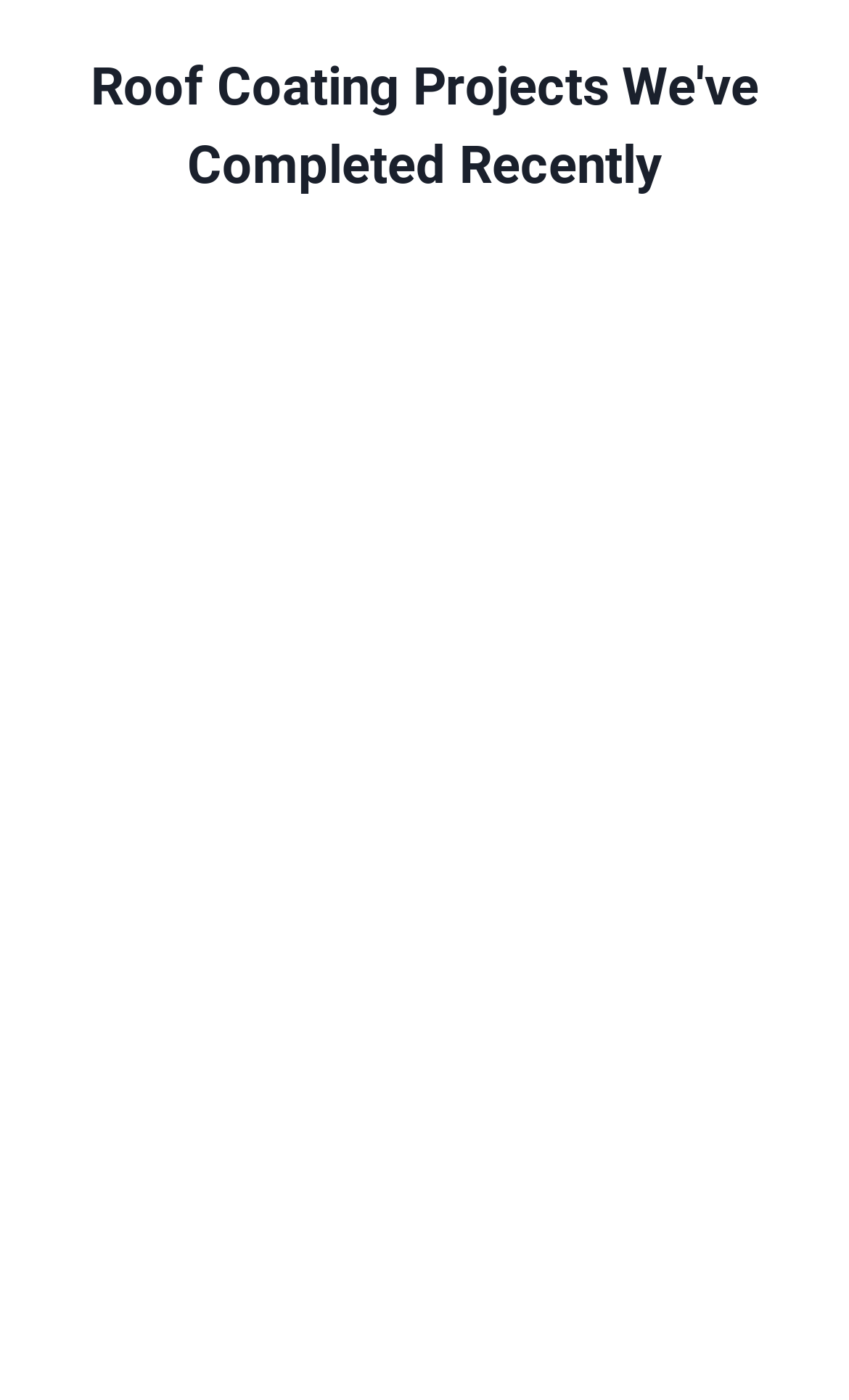Mark the bounding box of the element that matches the following description: "title="roof-coating-services (5)"".

[0.074, 0.583, 0.487, 0.77]